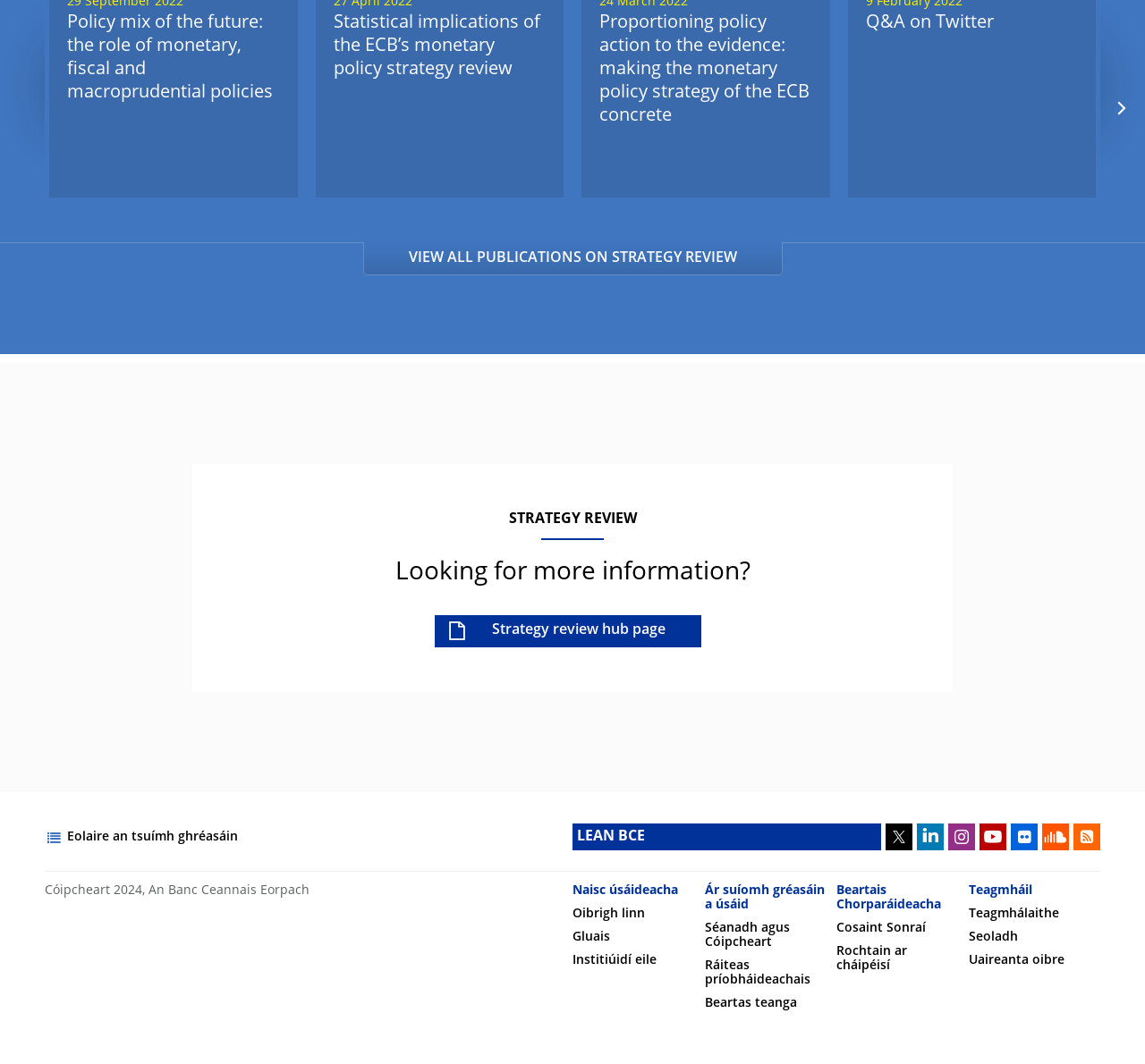Determine the bounding box coordinates of the clickable region to carry out the instruction: "Contact us".

[0.846, 0.853, 0.925, 0.865]